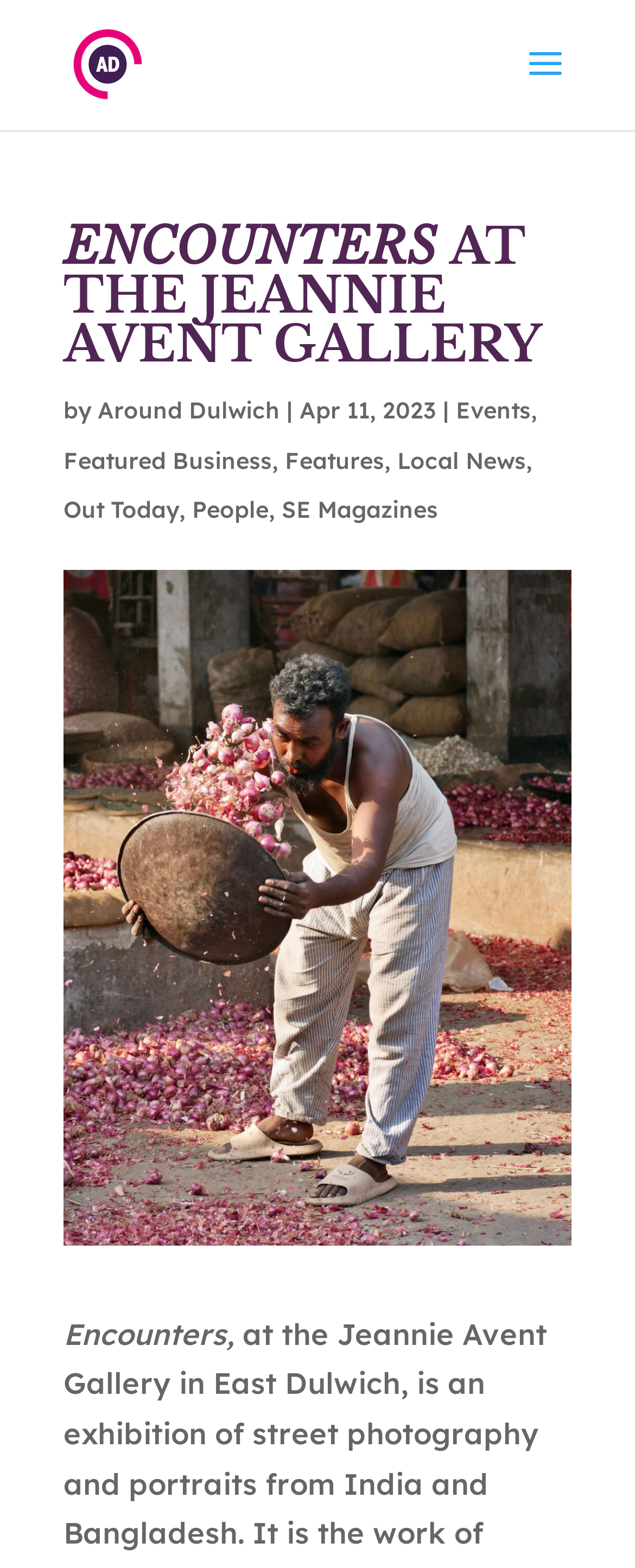Please identify the bounding box coordinates of the clickable region that I should interact with to perform the following instruction: "visit Around Dulwich". The coordinates should be expressed as four float numbers between 0 and 1, i.e., [left, top, right, bottom].

[0.113, 0.028, 0.224, 0.052]